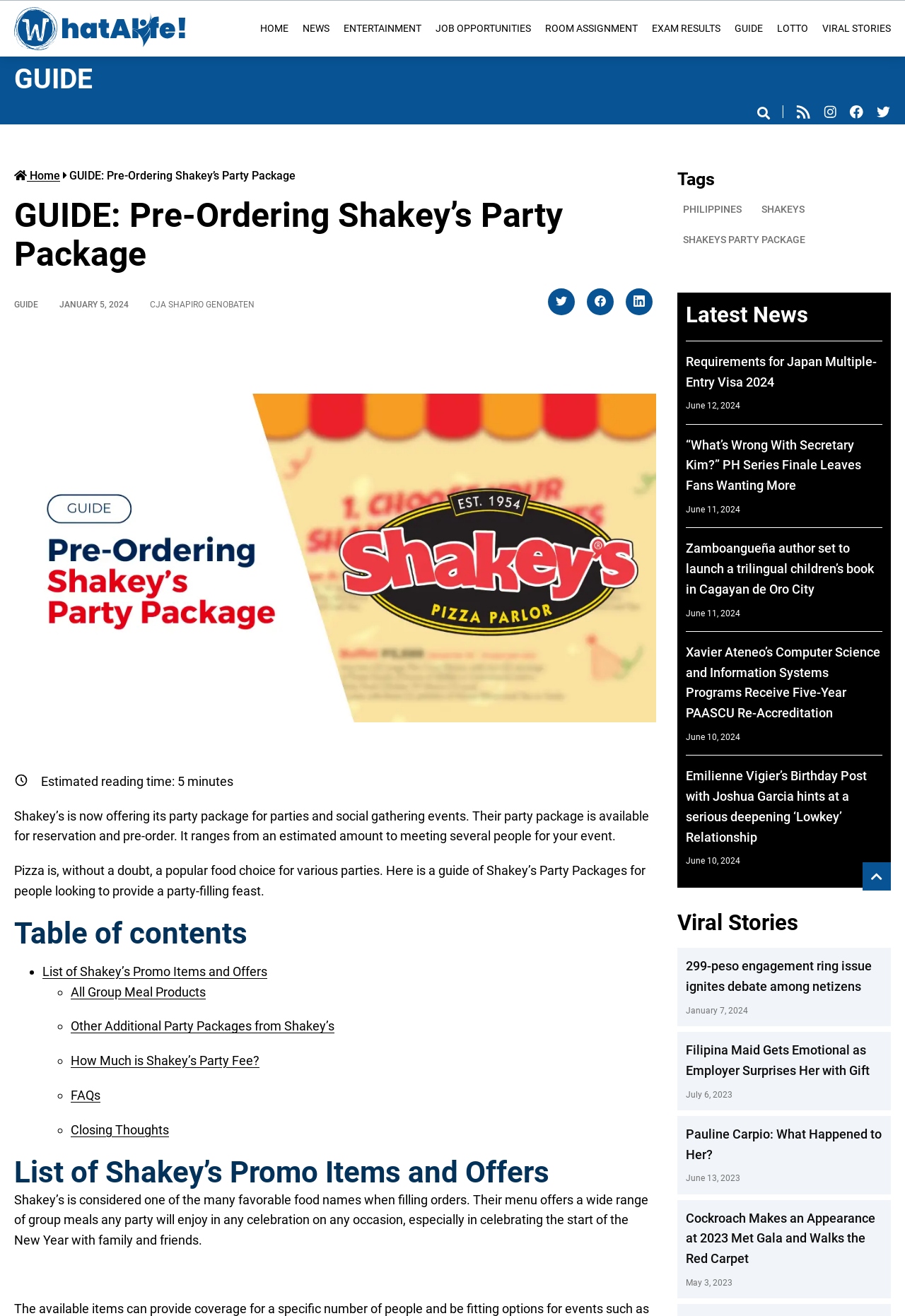What type of food is popular for parties according to the article? From the image, respond with a single word or brief phrase.

Pizza